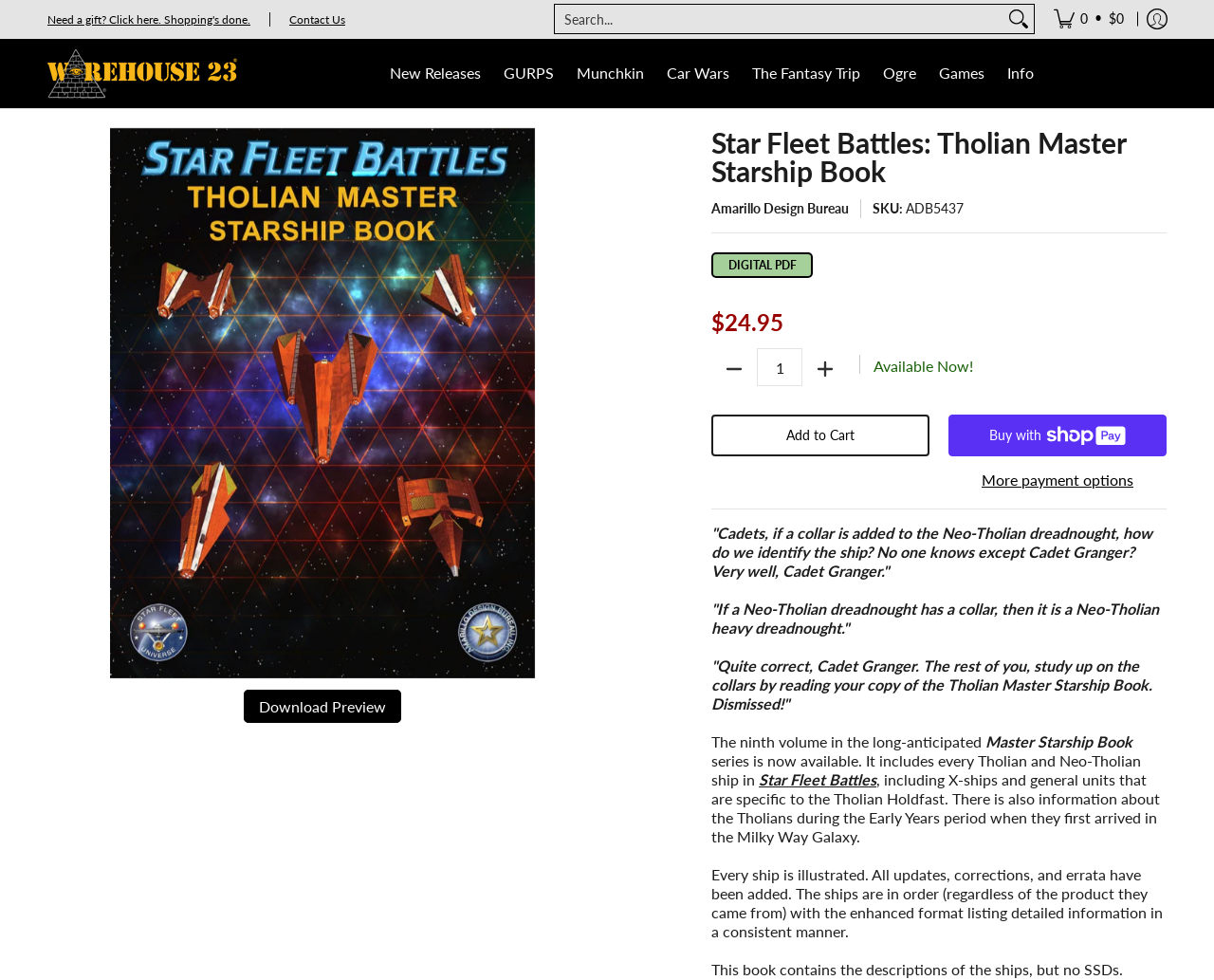What is the price of the book?
Please look at the screenshot and answer using one word or phrase.

$24.95